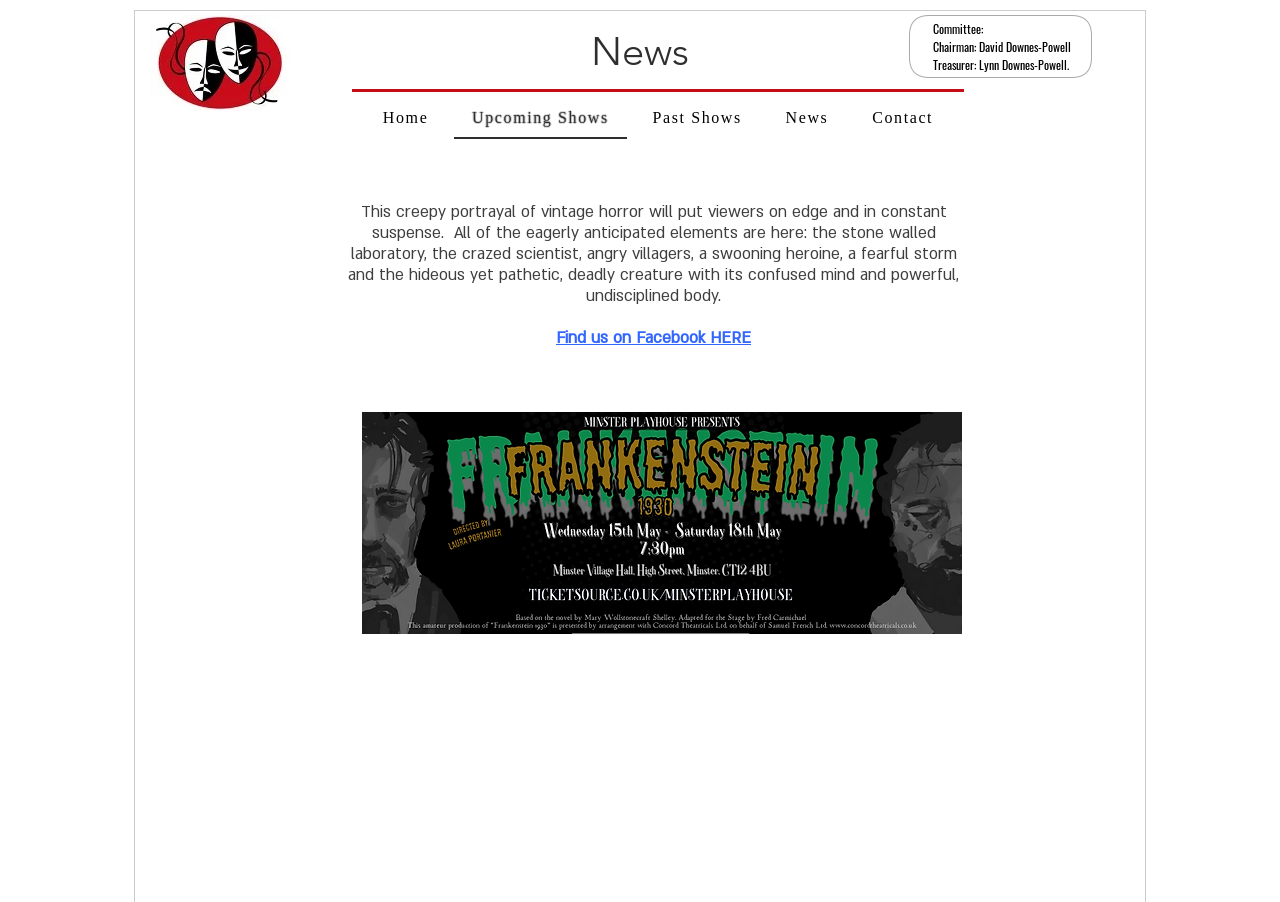Who is the Chairman of the Committee?
Please provide a comprehensive and detailed answer to the question.

The webpage lists the Committee members and their roles, and according to the list, the Chairman is David Downes-Powell.